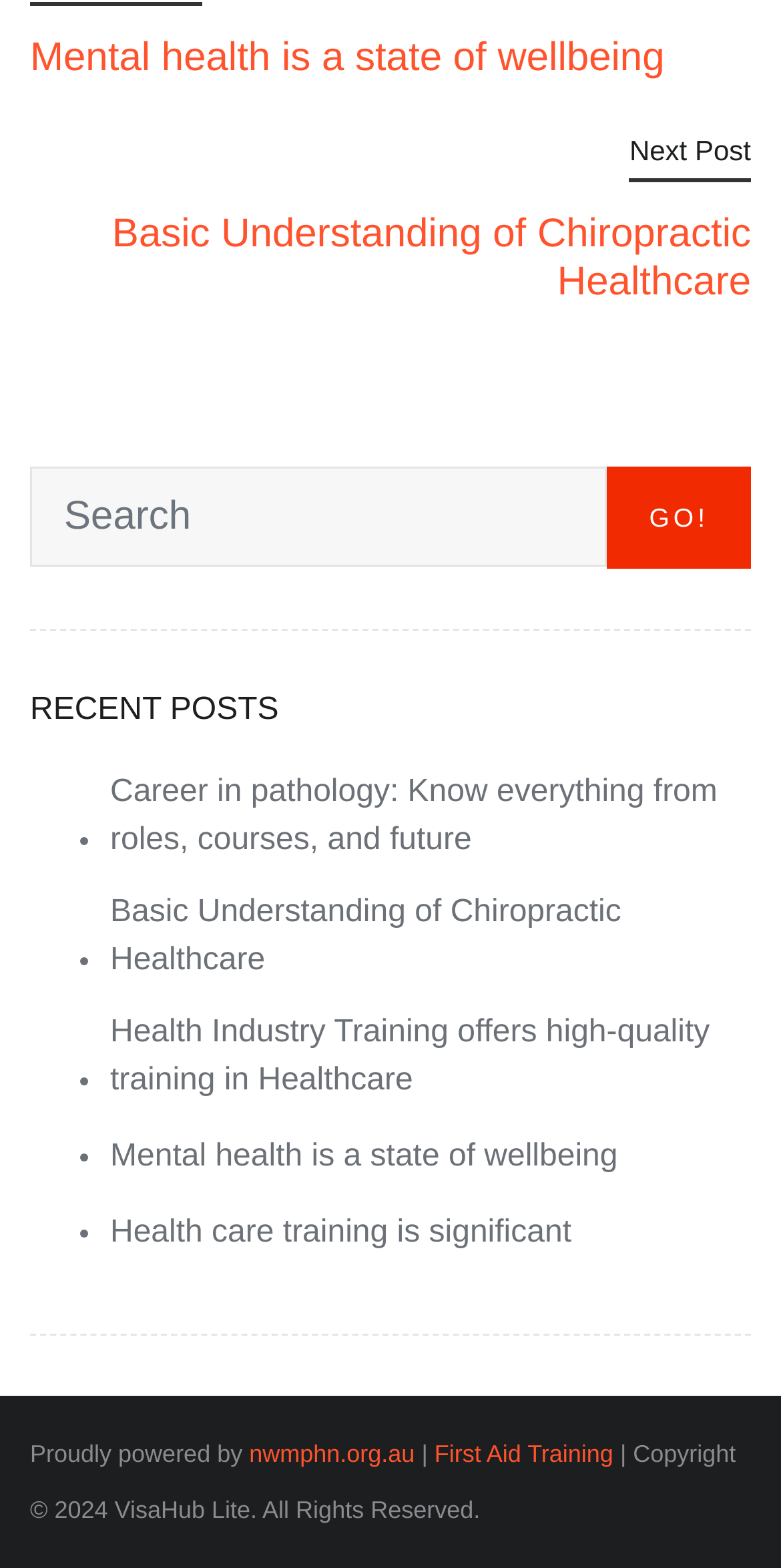Give a one-word or short phrase answer to this question: 
How many links are there in the footer?

3